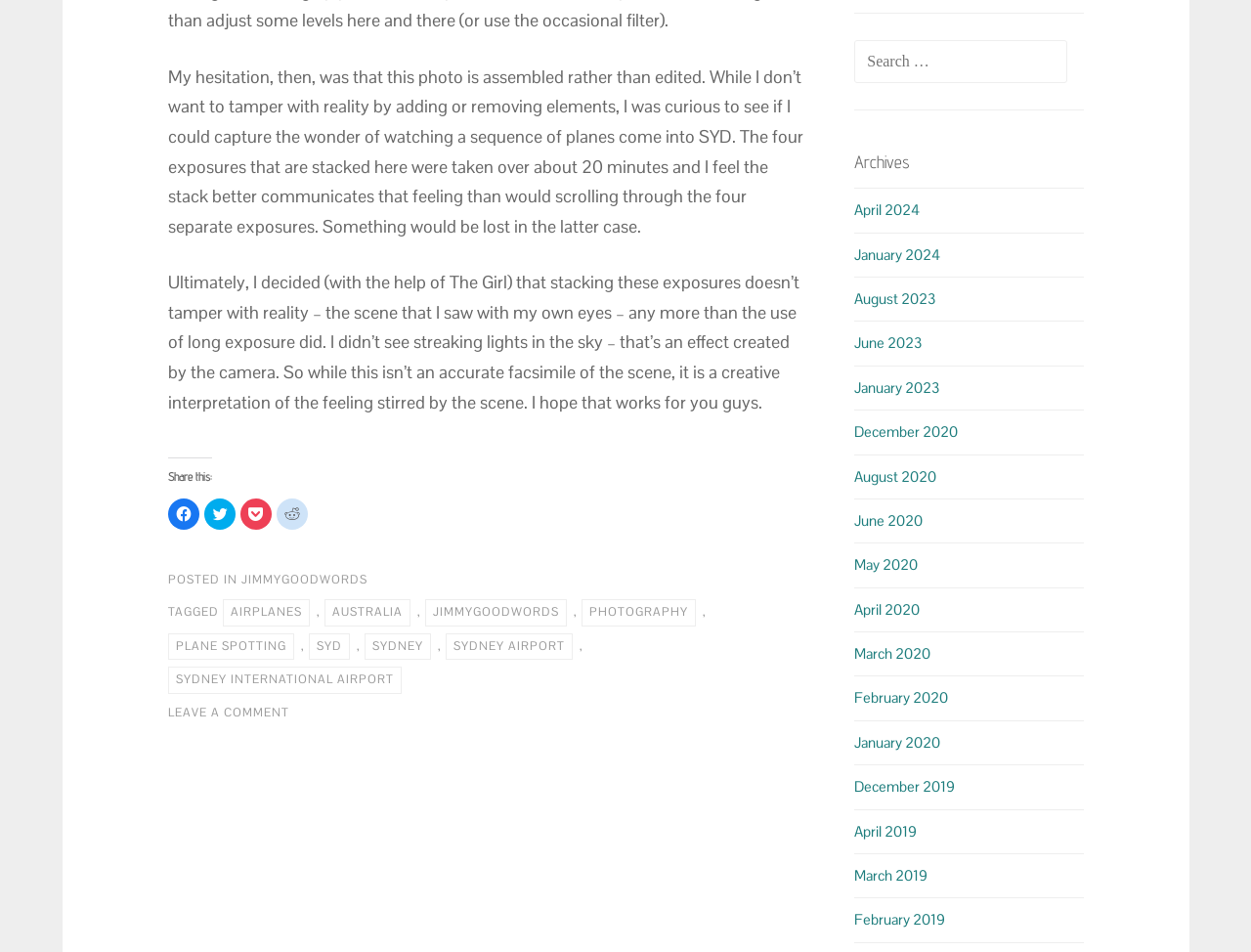Identify the bounding box coordinates for the UI element described by the following text: "sydney international airport". Provide the coordinates as four float numbers between 0 and 1, in the format [left, top, right, bottom].

[0.134, 0.7, 0.321, 0.729]